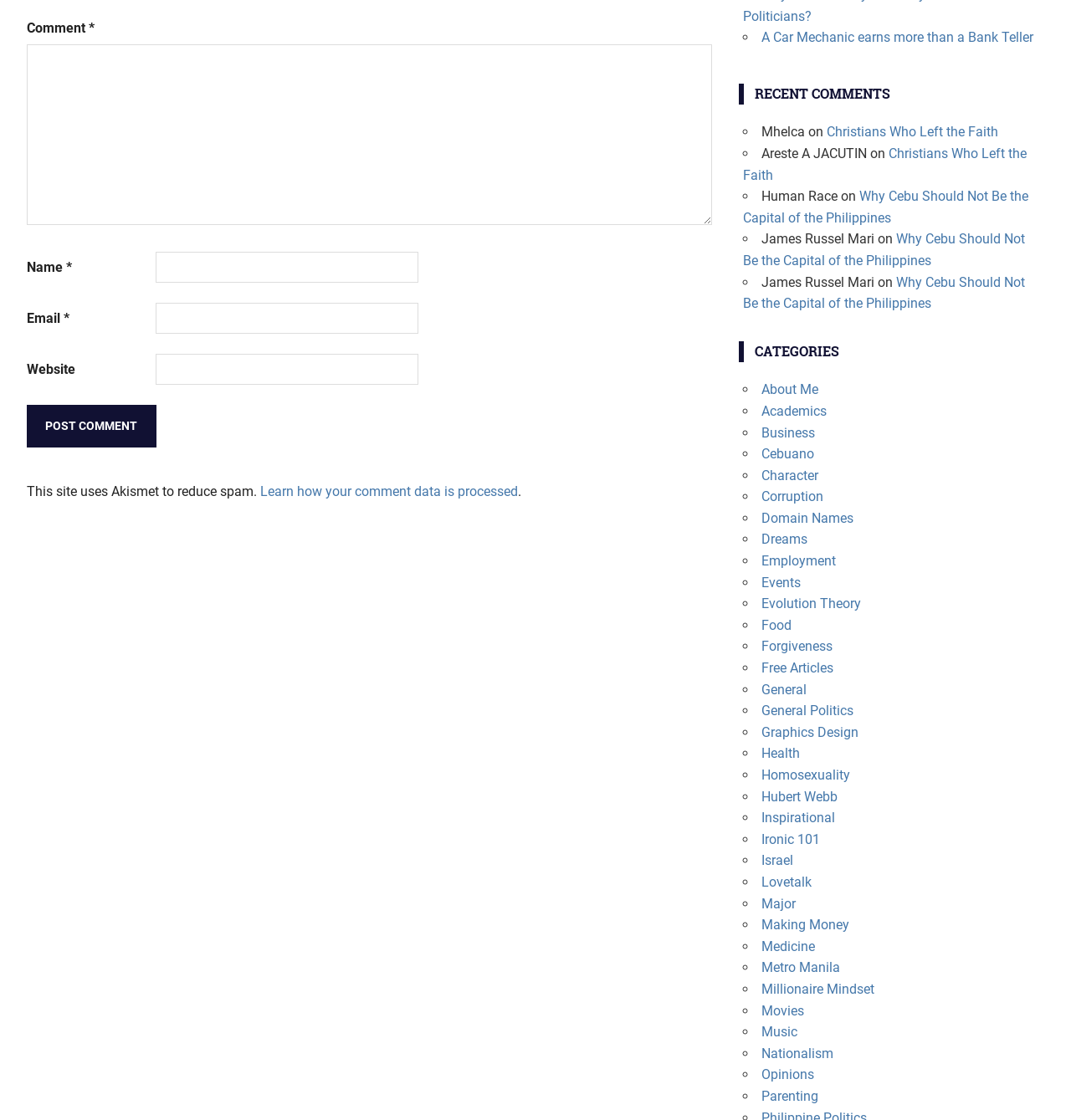Could you highlight the region that needs to be clicked to execute the instruction: "View the article A Car Mechanic earns more than a Bank Teller"?

[0.711, 0.026, 0.965, 0.04]